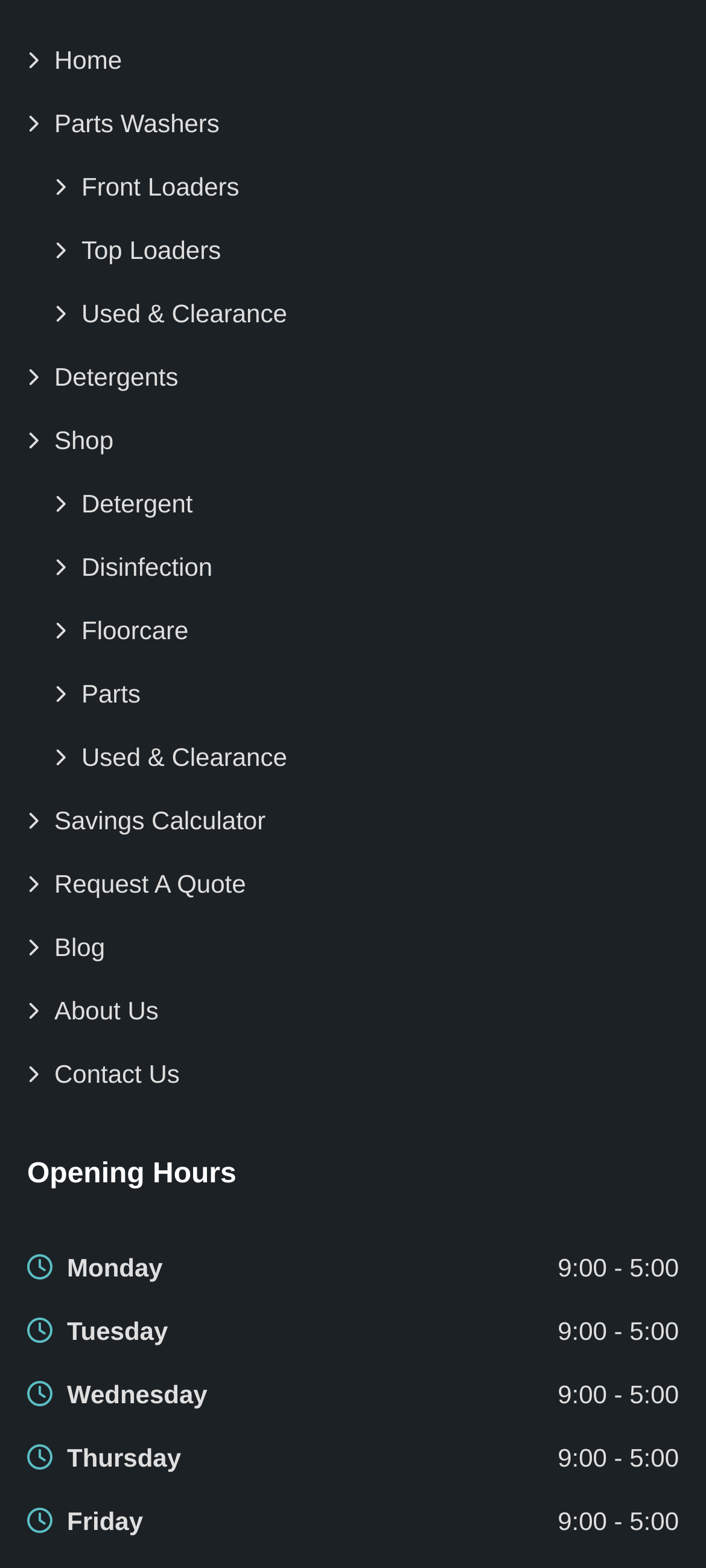What is the contact information section labeled as?
Please look at the screenshot and answer using one word or phrase.

Contact Us